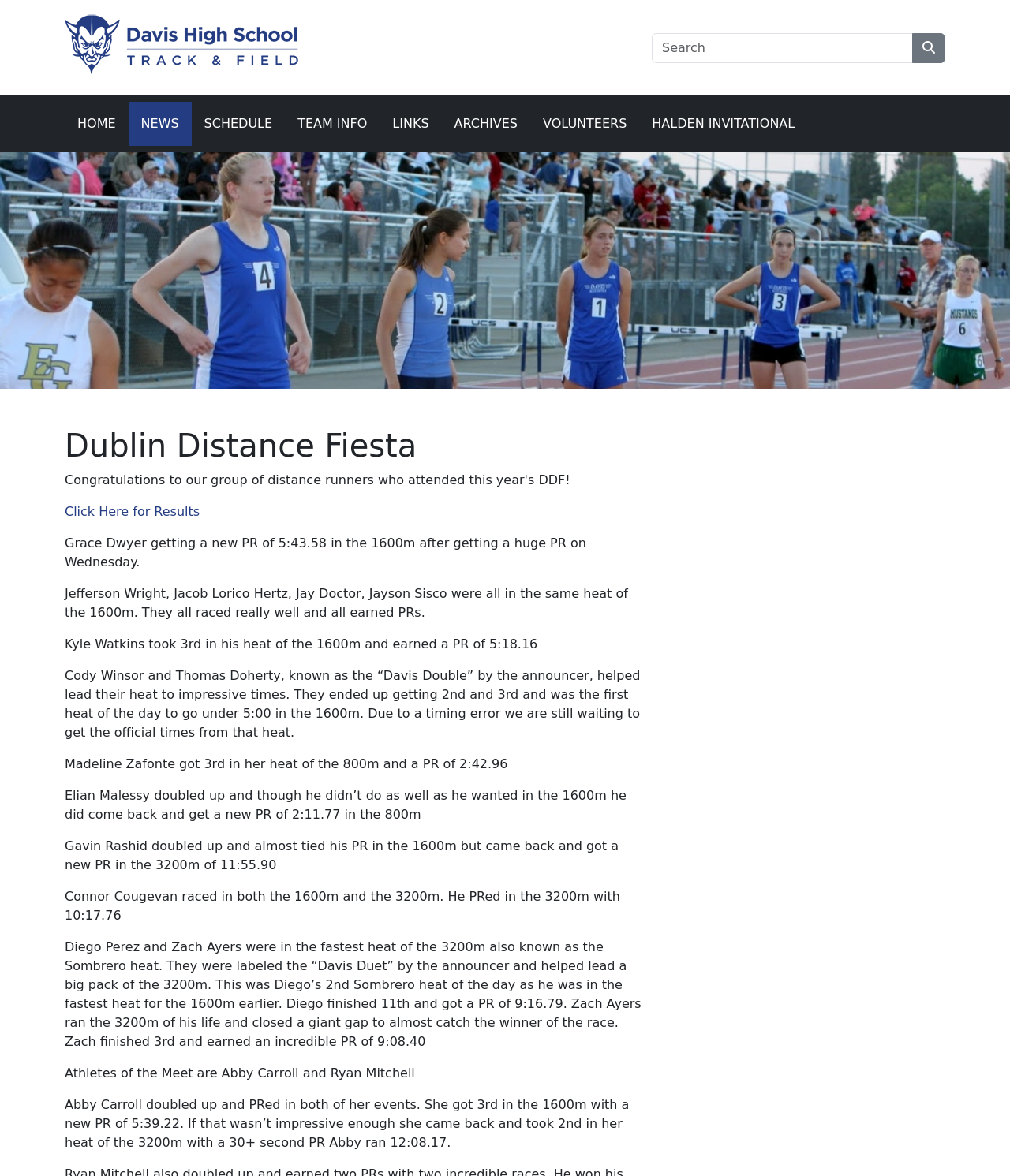Determine the bounding box coordinates of the UI element that matches the following description: "Home". The coordinates should be four float numbers between 0 and 1 in the format [left, top, right, bottom].

[0.064, 0.087, 0.127, 0.124]